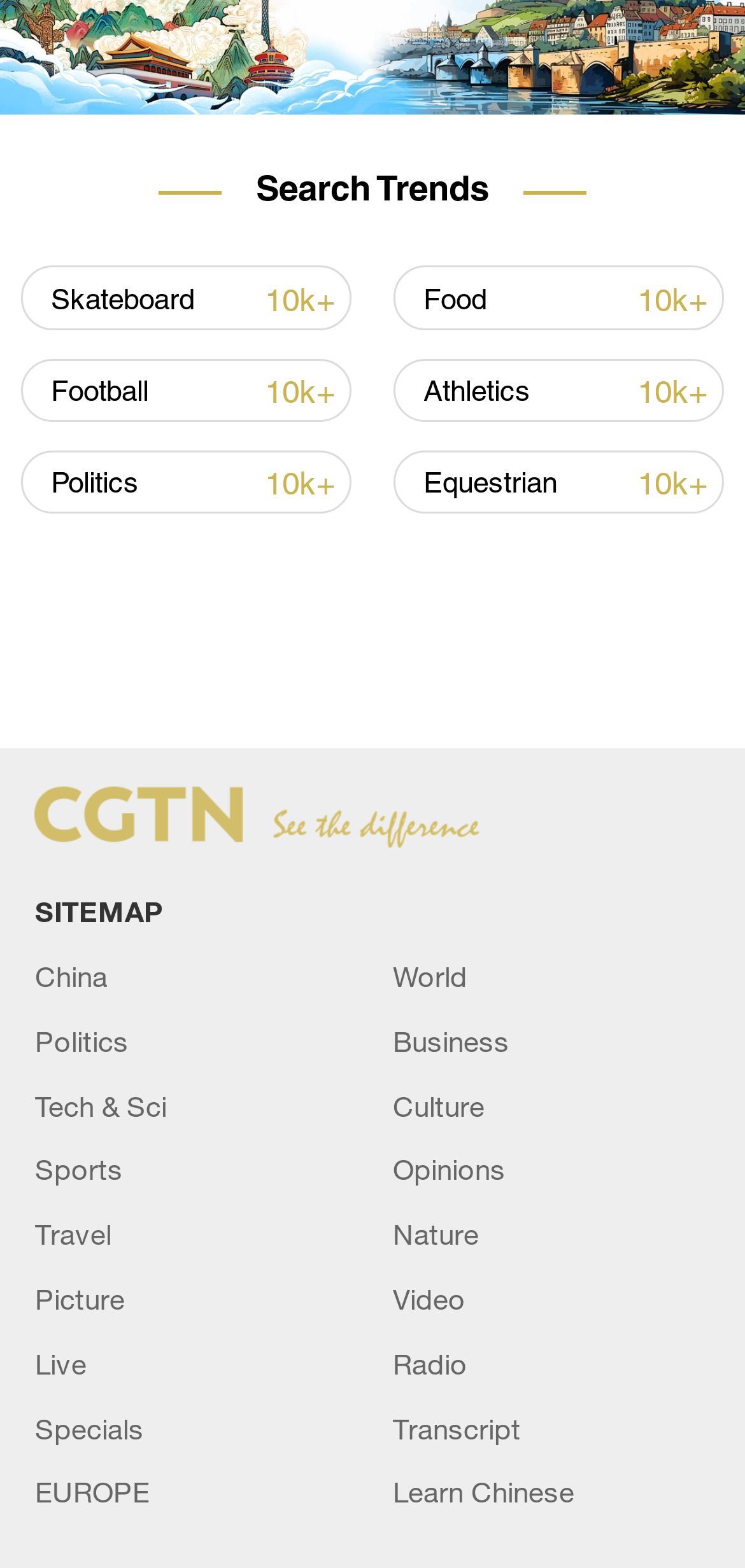Find the bounding box coordinates for the area that should be clicked to accomplish the instruction: "Watch a Video".

[0.527, 0.817, 0.625, 0.839]